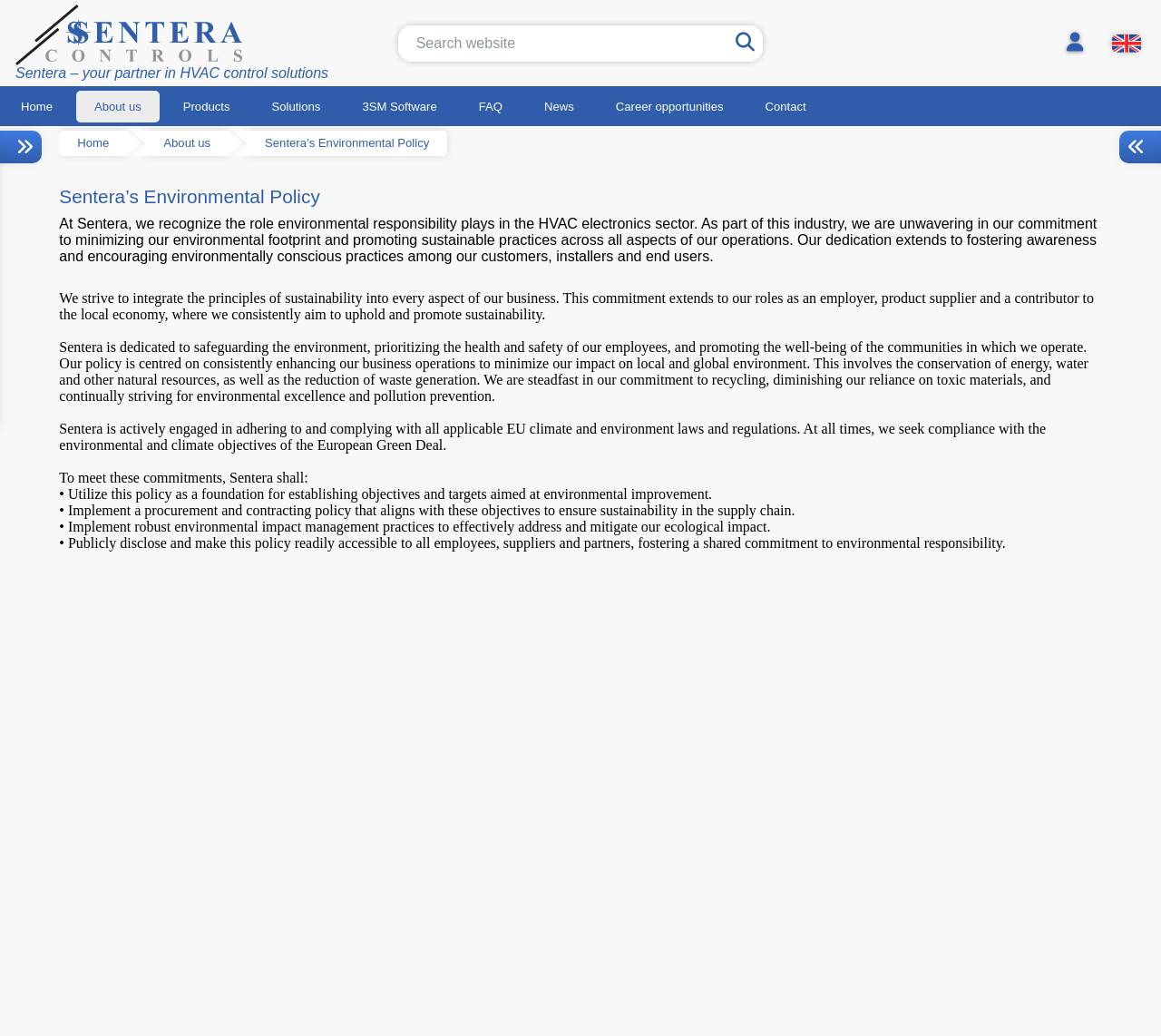What is the purpose of the search box?
Please provide a detailed and thorough answer to the question.

The search box is located at the top right corner of the webpage, and its purpose is to allow users to search the website for specific content. This is indicated by the text 'Search website' next to the search box.